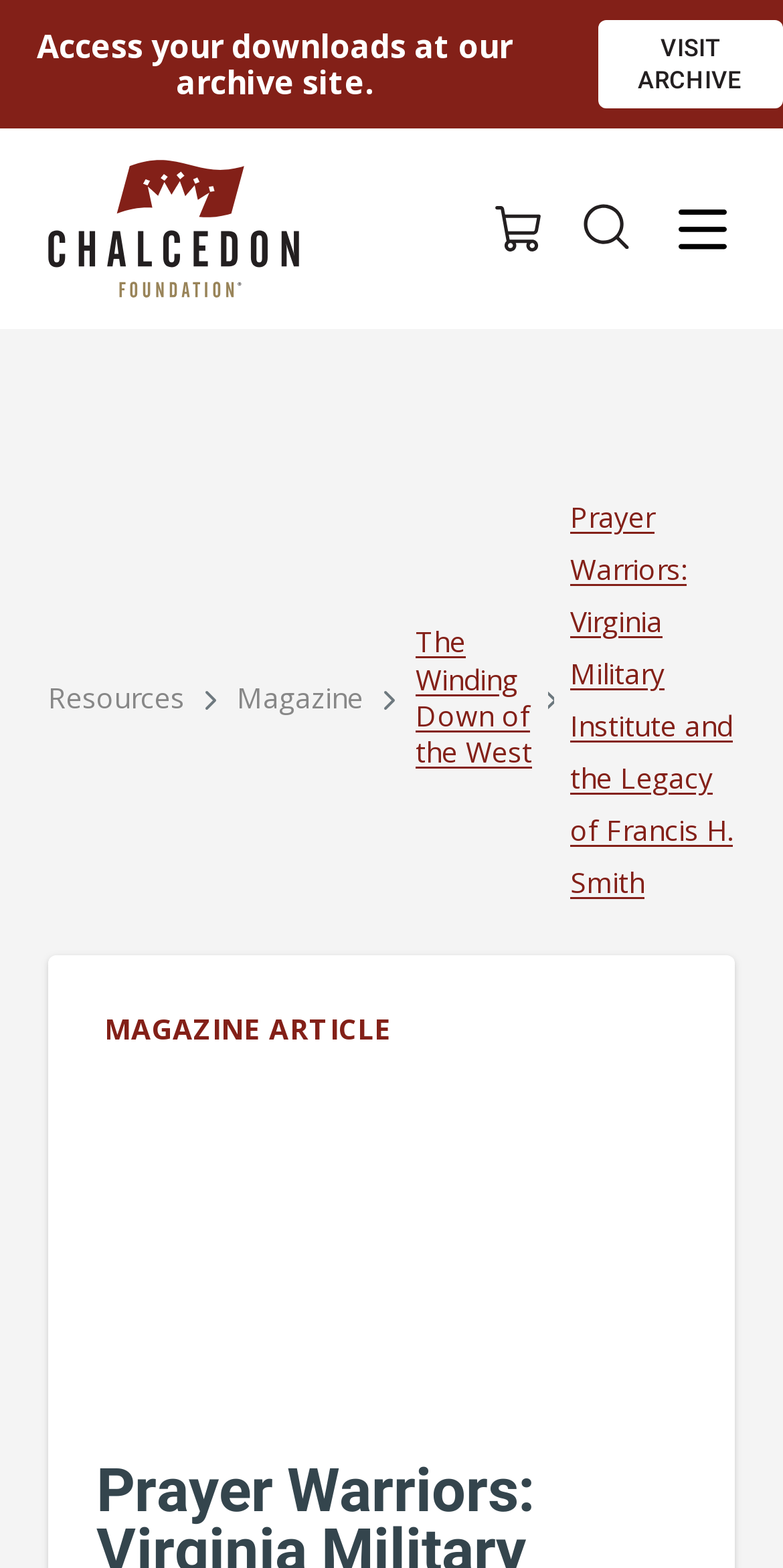Describe all the visual and textual components of the webpage comprehensively.

The webpage appears to be an article or blog post about "Prayer Warriors: Virginia Military Institute and the Legacy of Francis H. Smith". At the top of the page, there is a section with links to access downloads at an archive site and a "VISIT ARCHIVE" button. Next to this section is a link to "Chalcedon" accompanied by an image.

Below this top section, there are two buttons with images, likely for navigation or actions. To the left of these buttons is a link to "View Cart" with an accompanying image.

The main content of the page is divided into sections, with a navigation menu labeled "Breadcrumbs" at the top. This menu contains links to "Resources", "Magazine", "The Winding Down of the West", and the current article "Prayer Warriors: Virginia Military Institute and the Legacy of Francis H. Smith". 

Below the navigation menu, there is a static text "MAGAZINE ARTICLE" indicating the type of content on the page. The rest of the page likely contains the article's content, but the details are not provided in the accessibility tree.